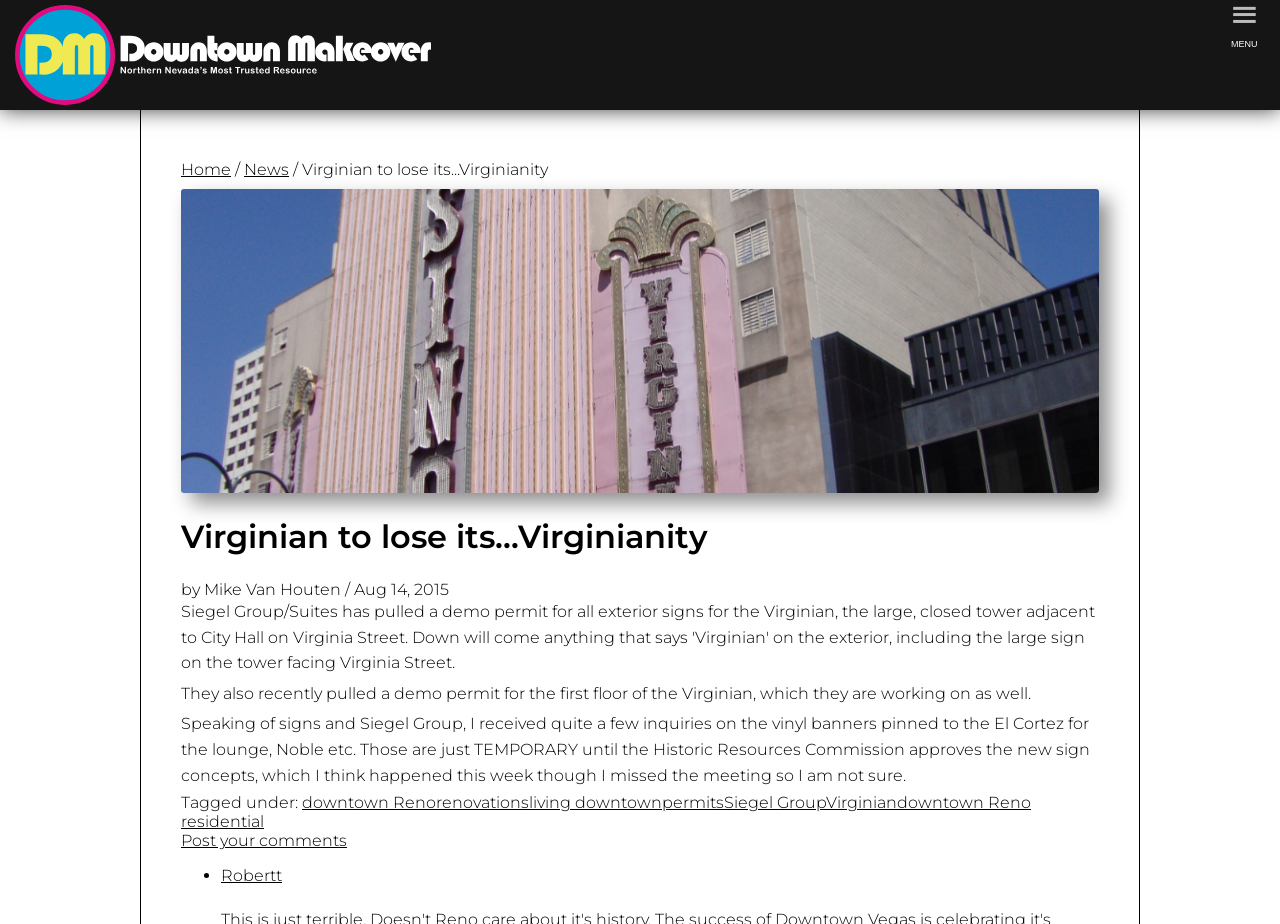What is the topic of the article? Analyze the screenshot and reply with just one word or a short phrase.

Renovations